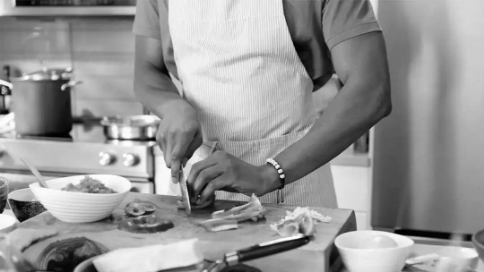Give an in-depth description of the image.

In a modern kitchen, a person is attentively preparing ingredients on a wooden countertop. Dressed in a light-colored apron, their focus is evident as they skillfully slice vegetables, embodying the essence of nutritious cooking. Surrounding them are various bowls, containing an array of ingredients, emphasizing a commitment to healthy meal preparation. The kitchen is well-equipped, with pots on the stove suggesting a bustling environment dedicated to wholesome cooking. This image perfectly complements the theme of nutrition coaching, highlighting the practicality and attention to detail that professional guidance can provide in achieving a balanced and healthy diet.